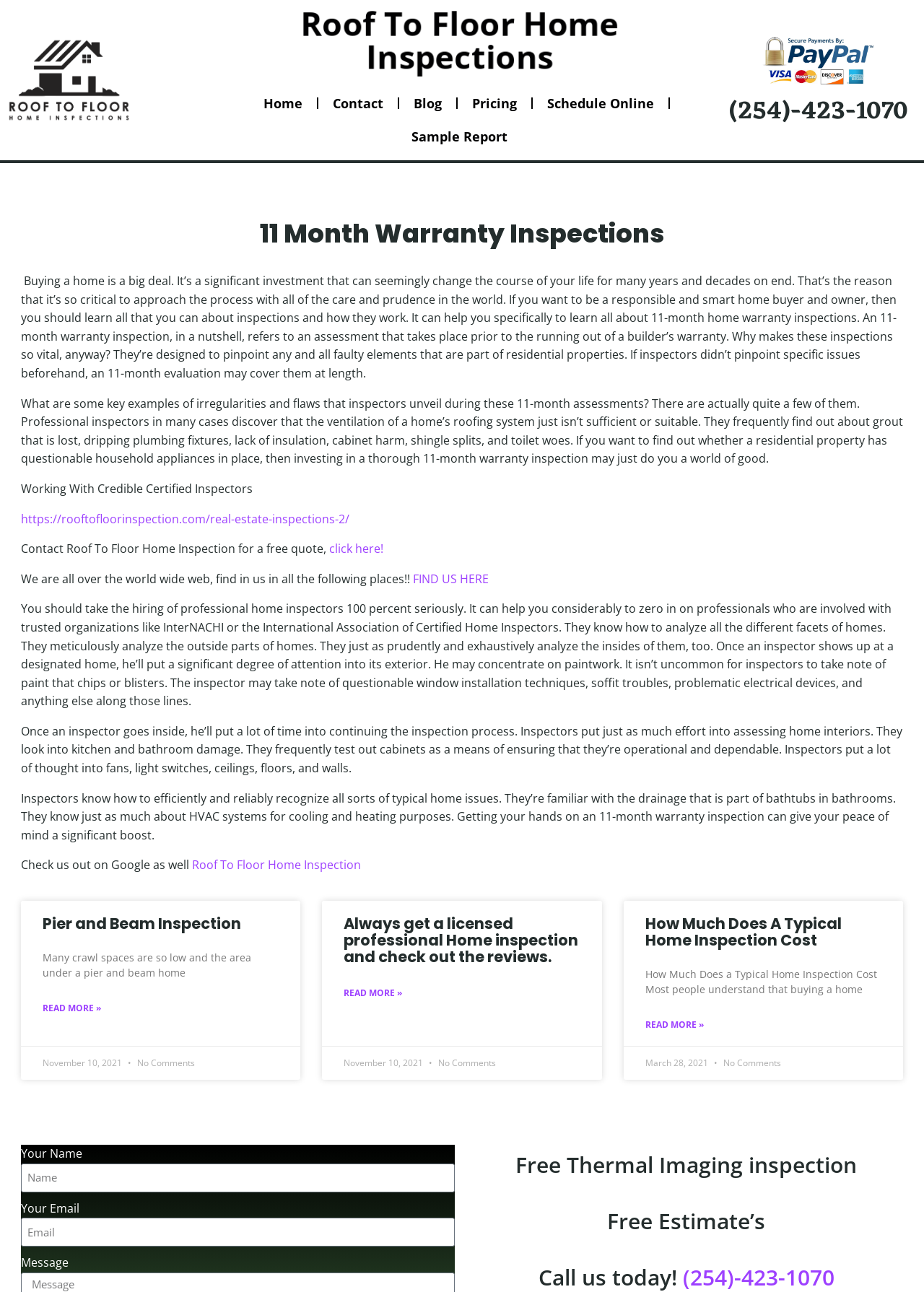Identify the bounding box coordinates of the element that should be clicked to fulfill this task: "Click the 'Home' link". The coordinates should be provided as four float numbers between 0 and 1, i.e., [left, top, right, bottom].

[0.27, 0.067, 0.343, 0.093]